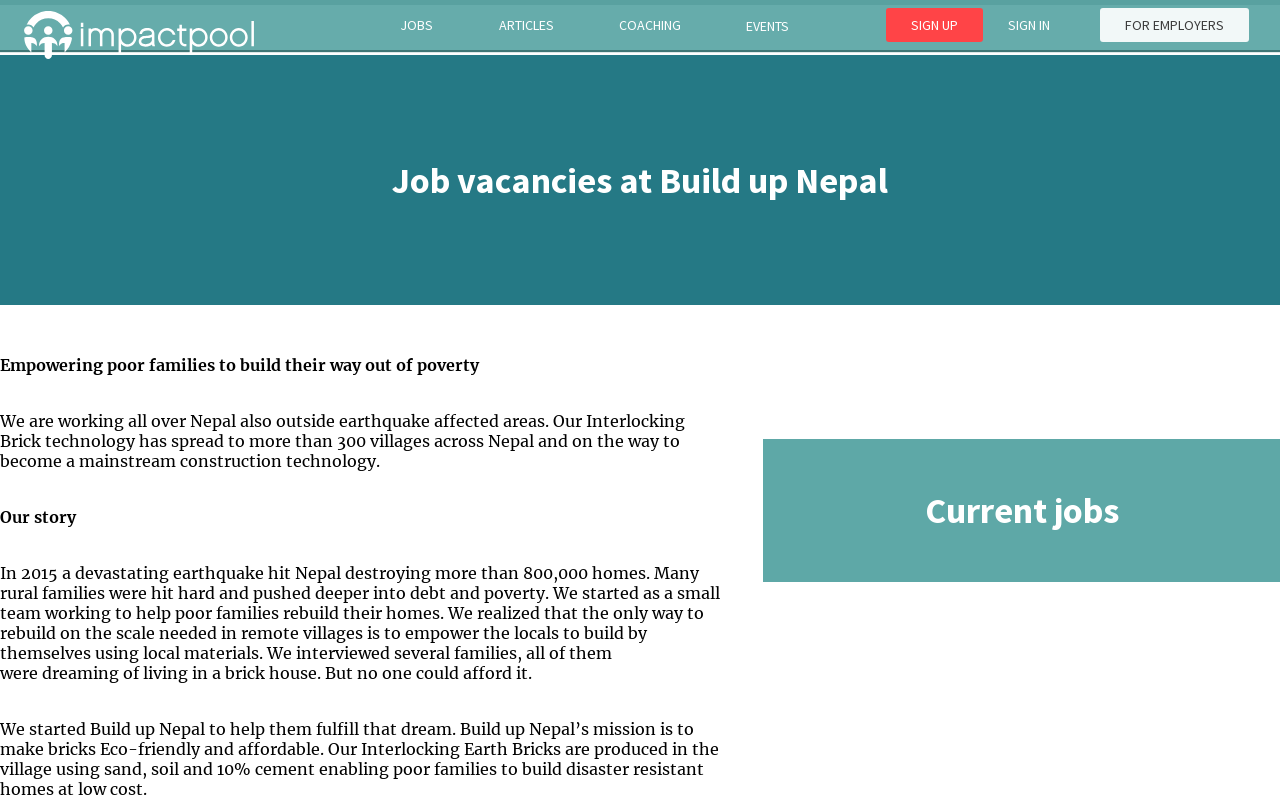What is the topic of the paragraph that starts with 'In 2015 a devastating earthquake hit Nepal'?
Refer to the image and provide a one-word or short phrase answer.

Earthquake in Nepal